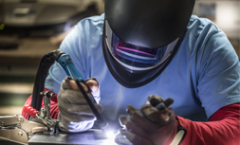What is the welder using to join metal pieces?
Look at the image and respond with a one-word or short phrase answer.

Welding torch